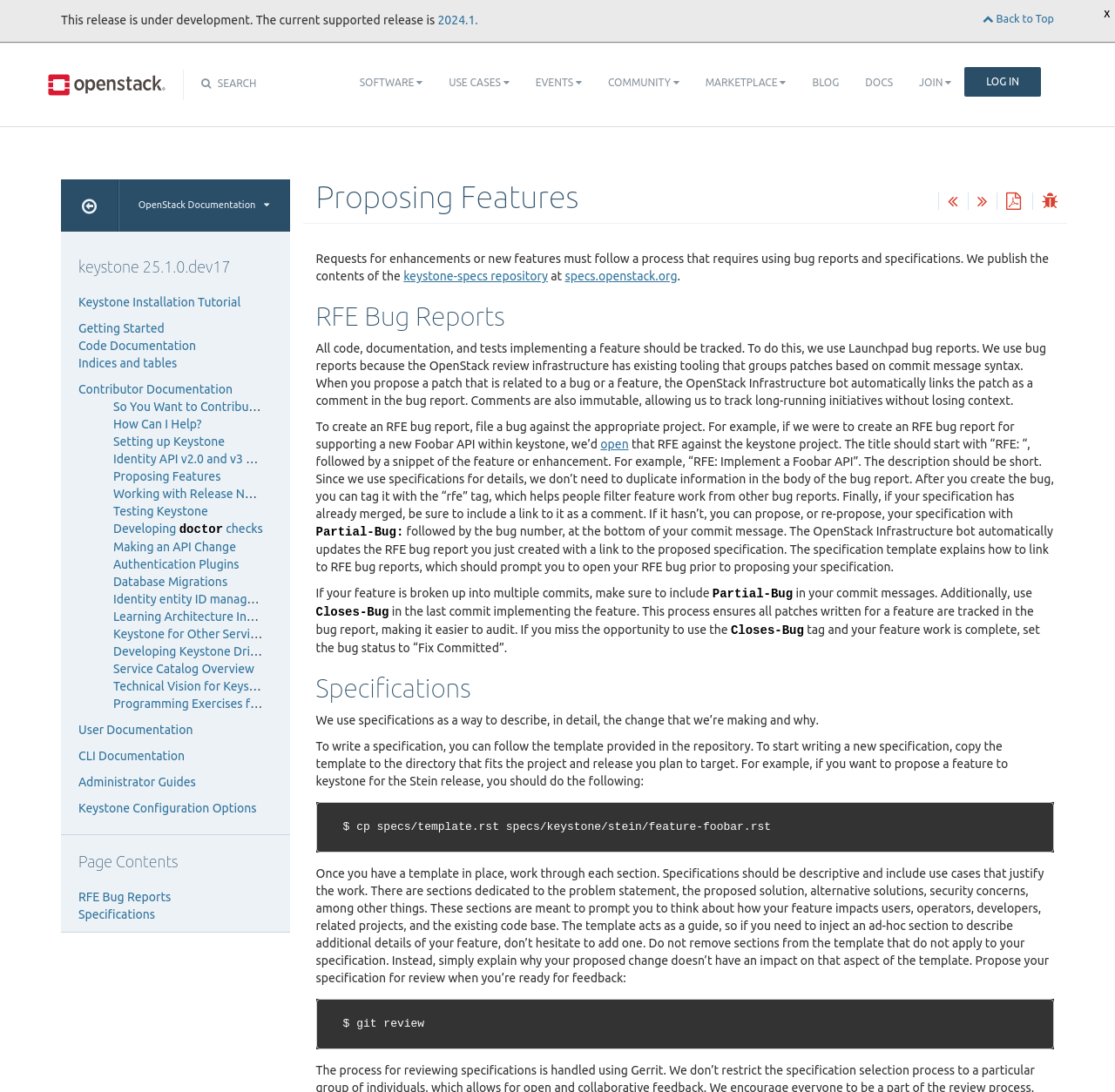Please locate the bounding box coordinates of the region I need to click to follow this instruction: "Go to the Keystone Installation Tutorial page".

[0.07, 0.27, 0.216, 0.283]